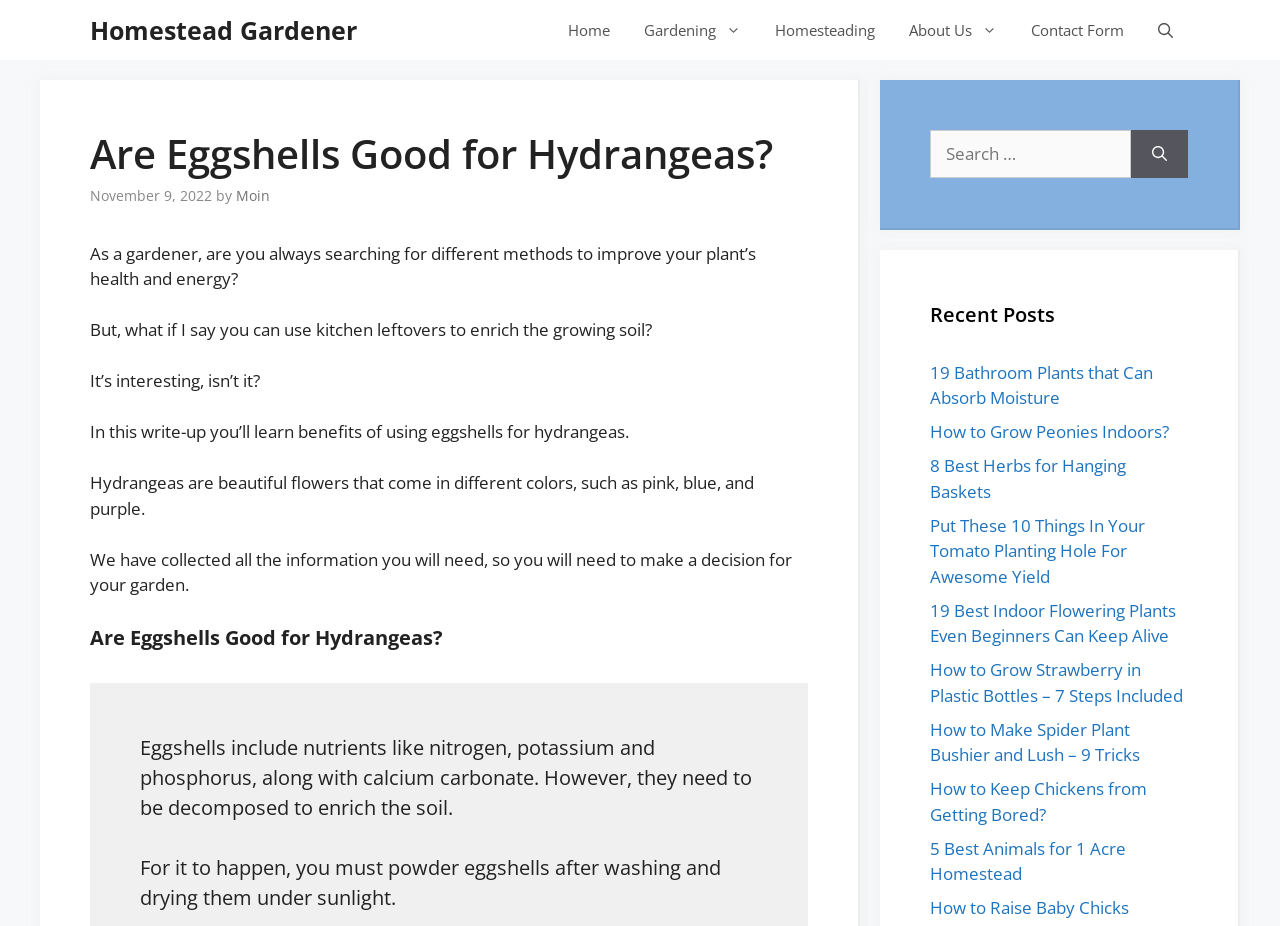Find the bounding box coordinates of the area to click in order to follow the instruction: "Click on the 'How to Grow Peonies Indoors?' link".

[0.727, 0.454, 0.913, 0.478]